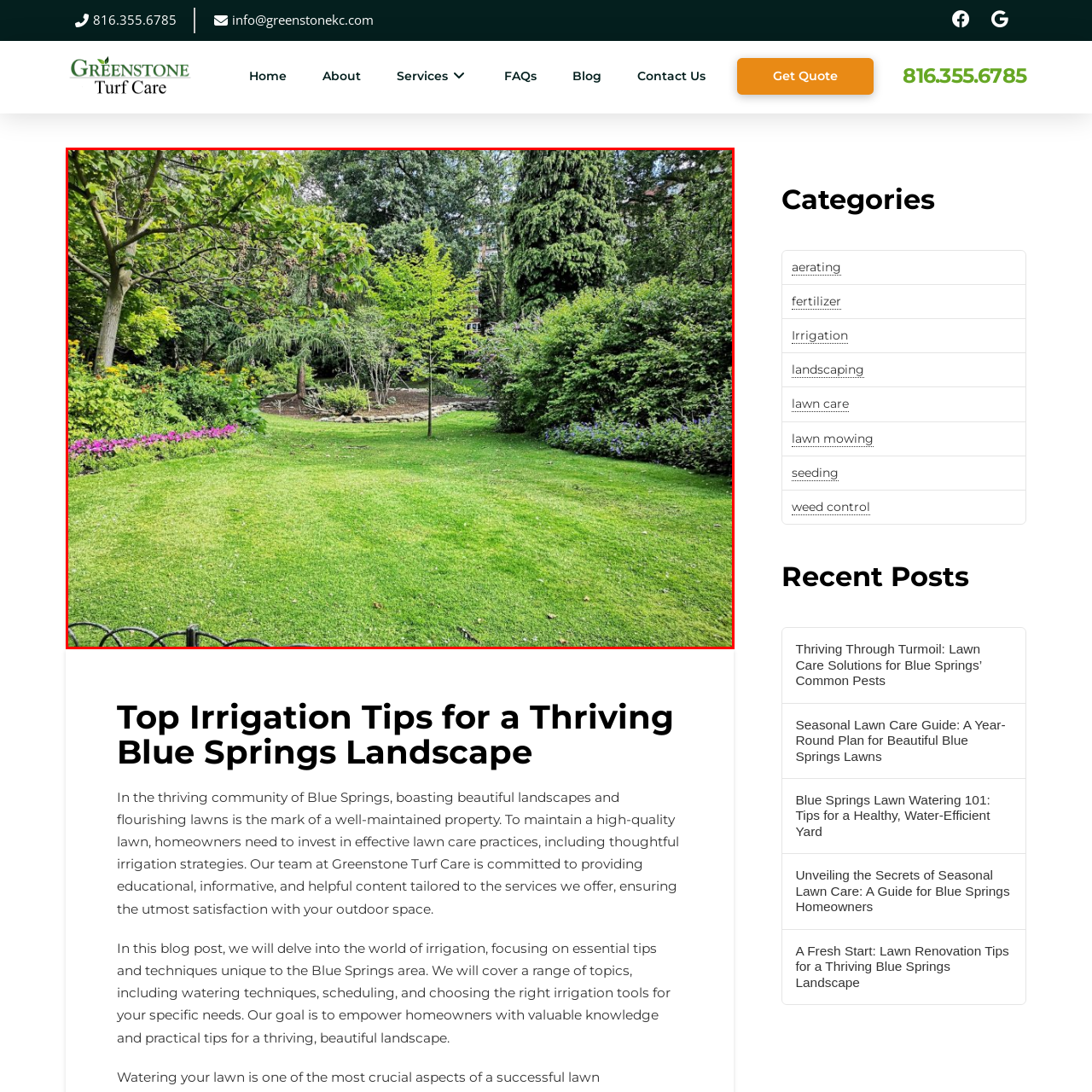Refer to the image area inside the black border, What type of atmosphere is created by the trees and shrubs? 
Respond concisely with a single word or phrase.

Serene